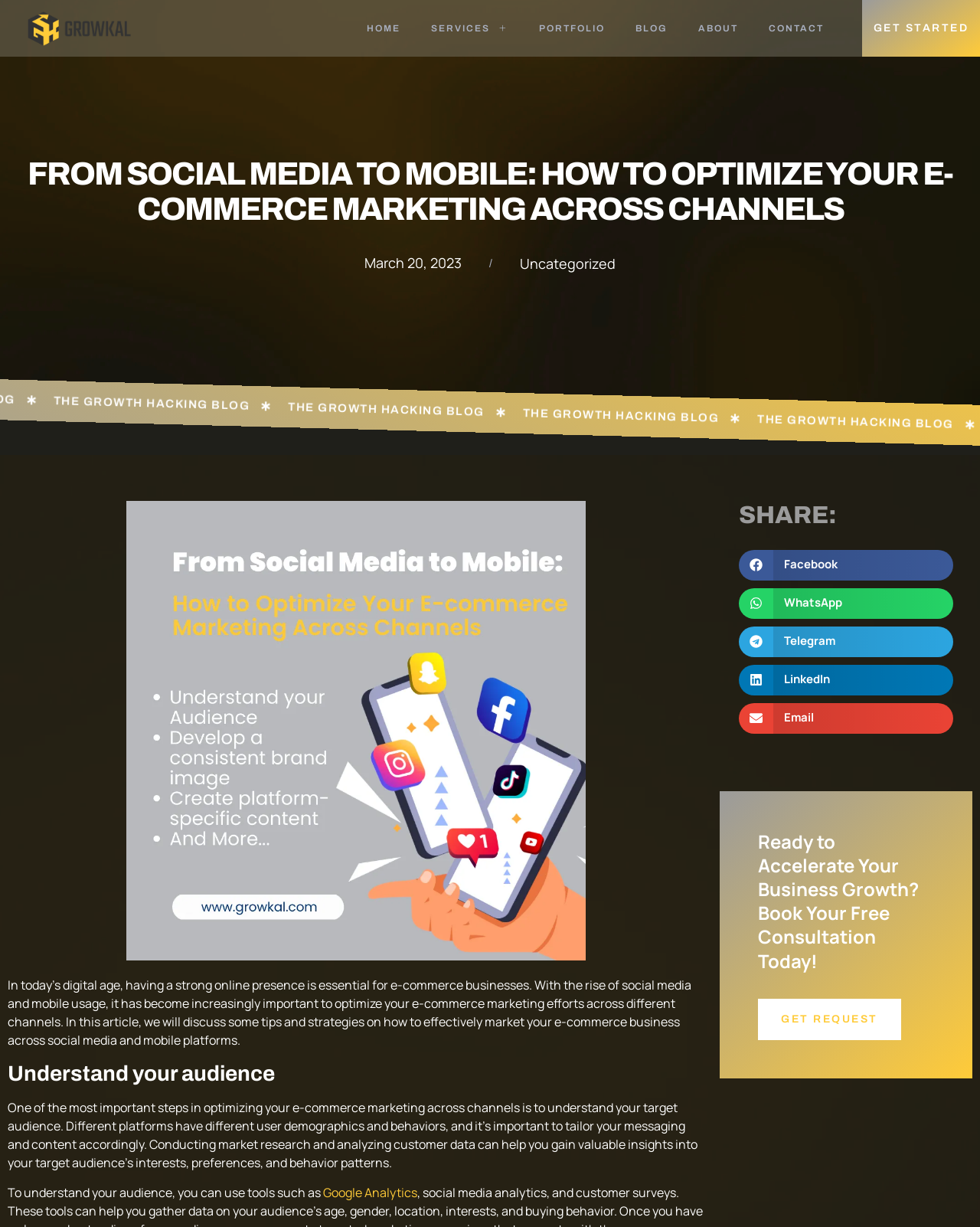Identify the bounding box coordinates of the clickable section necessary to follow the following instruction: "Click the GrowKal logo". The coordinates should be presented as four float numbers from 0 to 1, i.e., [left, top, right, bottom].

[0.023, 0.004, 0.141, 0.042]